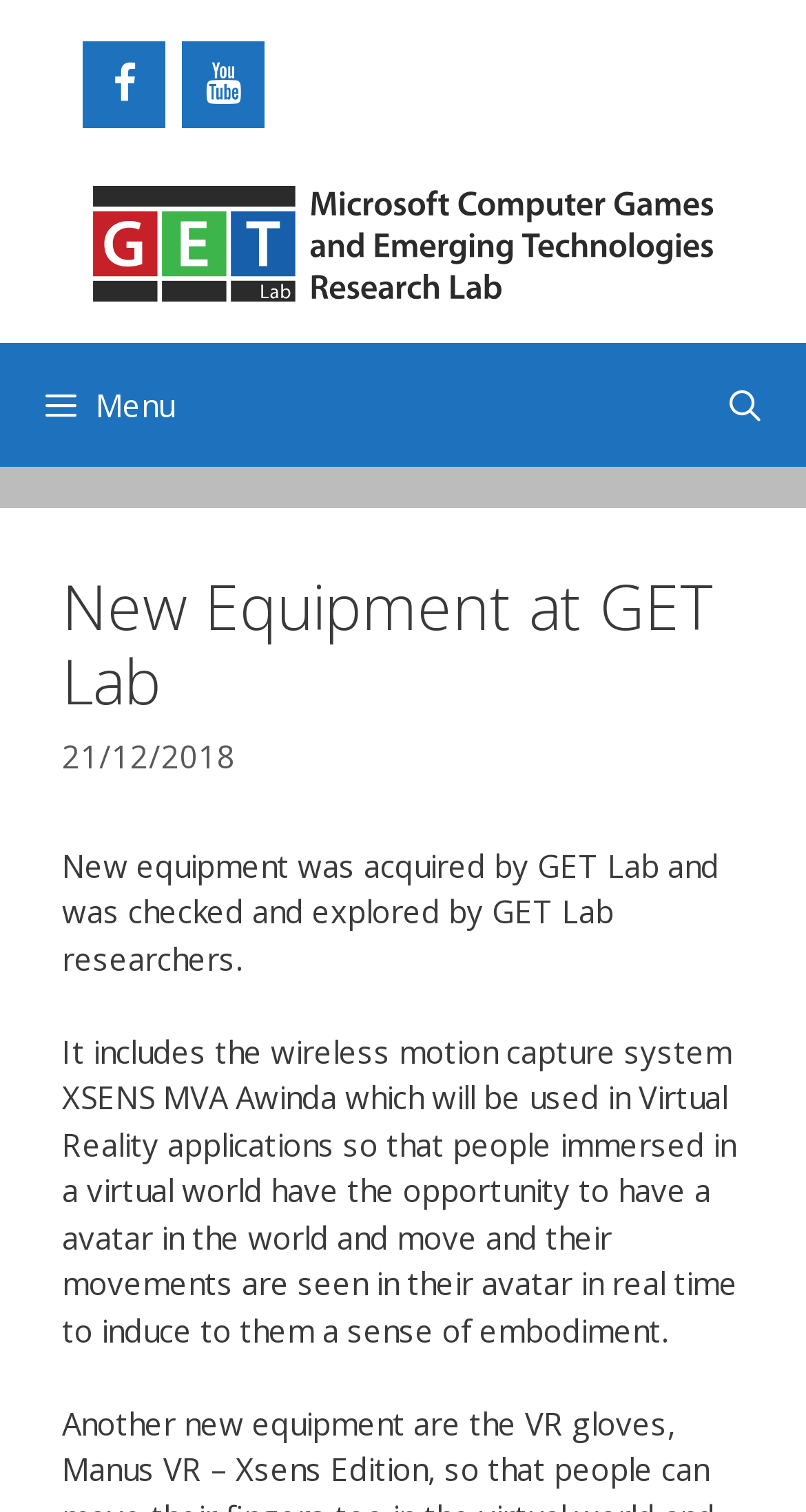From the given element description: "114", find the bounding box for the UI element. Provide the coordinates as four float numbers between 0 and 1, in the order [left, top, right, bottom].

None